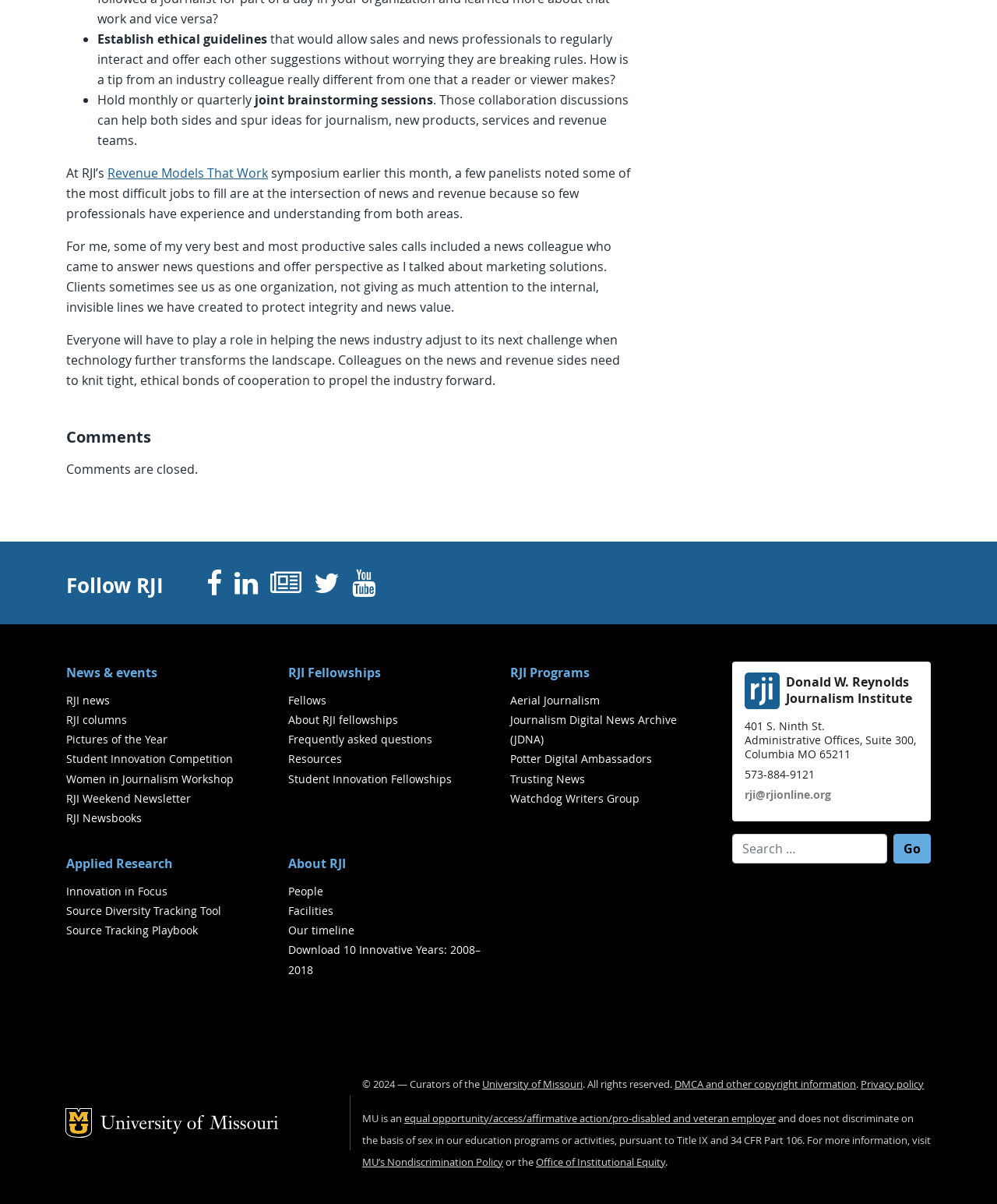Give a one-word or one-phrase response to the question: 
What is the name of the institute?

Donald W. Reynolds Journalism Institute